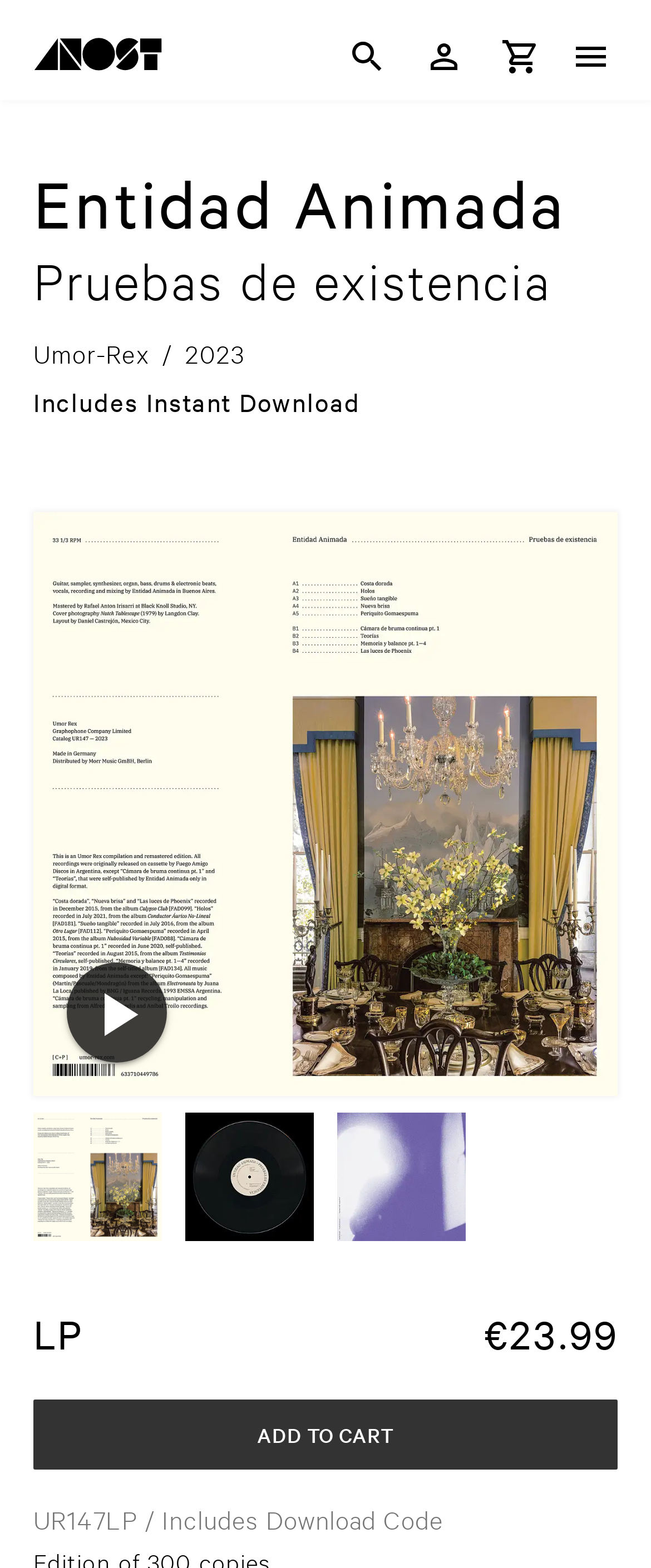Locate the bounding box for the described UI element: "Add to cart". Ensure the coordinates are four float numbers between 0 and 1, formatted as [left, top, right, bottom].

[0.051, 0.892, 0.949, 0.937]